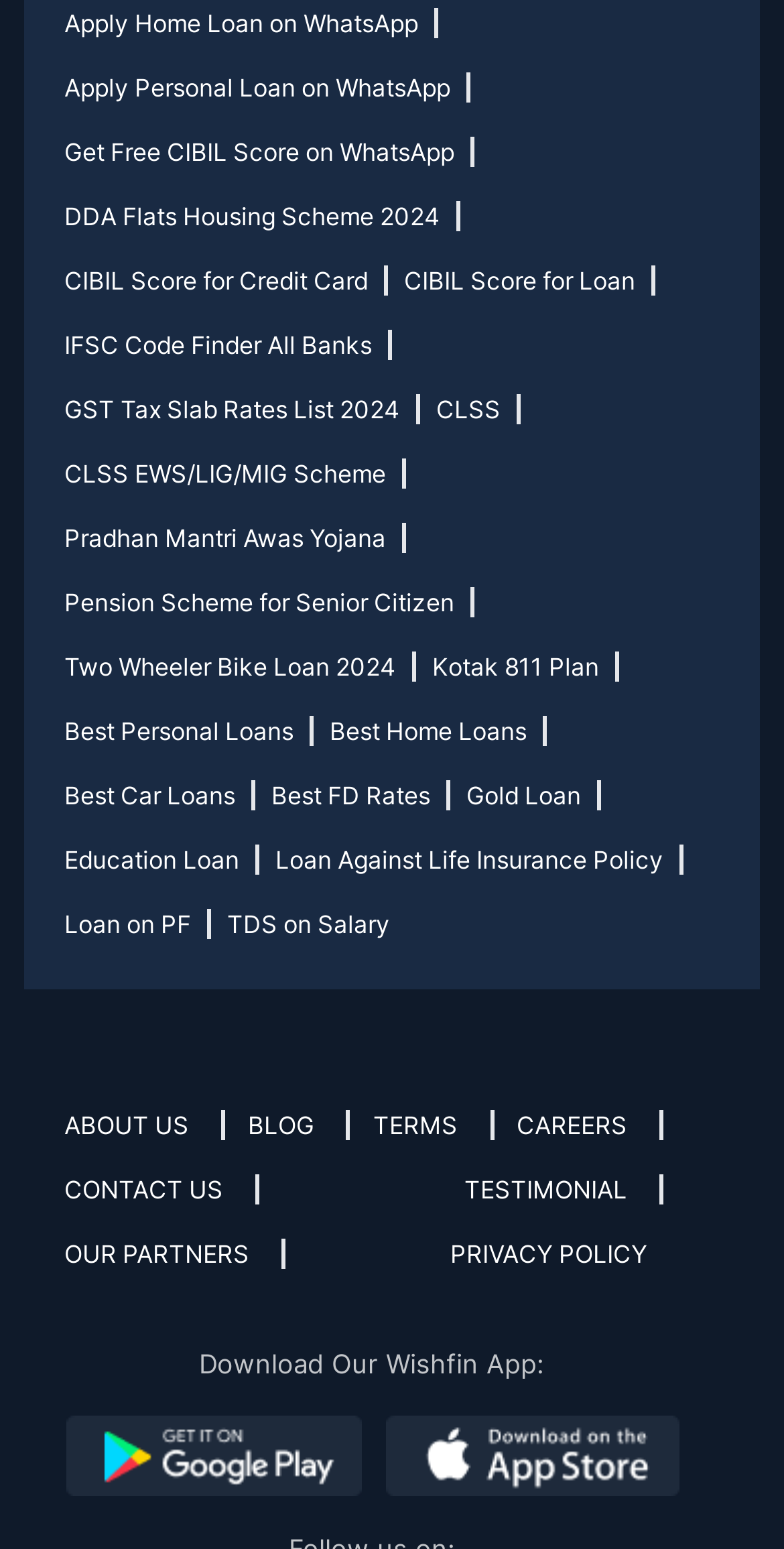Give the bounding box coordinates for this UI element: "CIBIL Score for Loan". The coordinates should be four float numbers between 0 and 1, arranged as [left, top, right, bottom].

[0.515, 0.171, 0.836, 0.191]